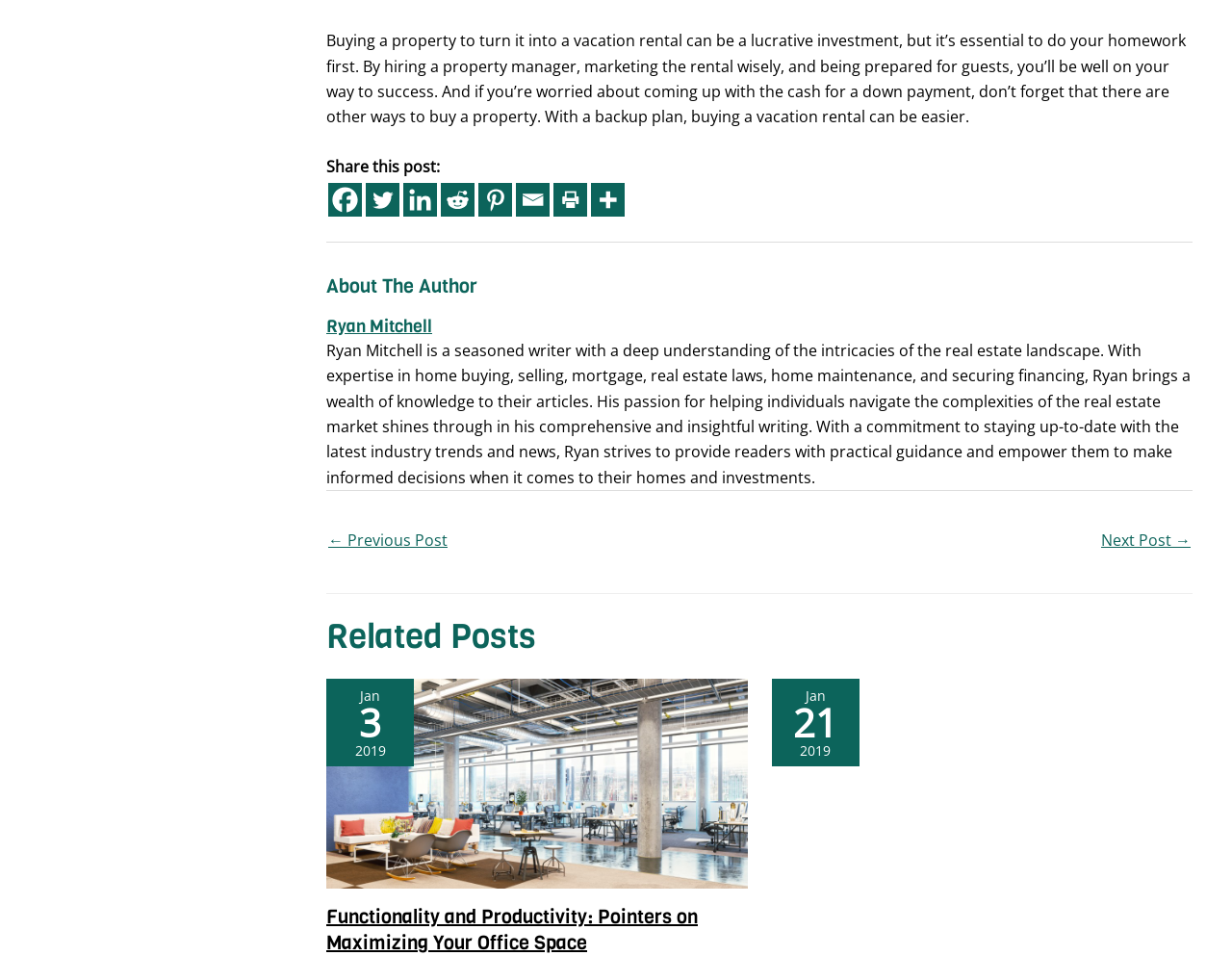Predict the bounding box for the UI component with the following description: "← Previous Post".

[0.266, 0.548, 0.363, 0.586]